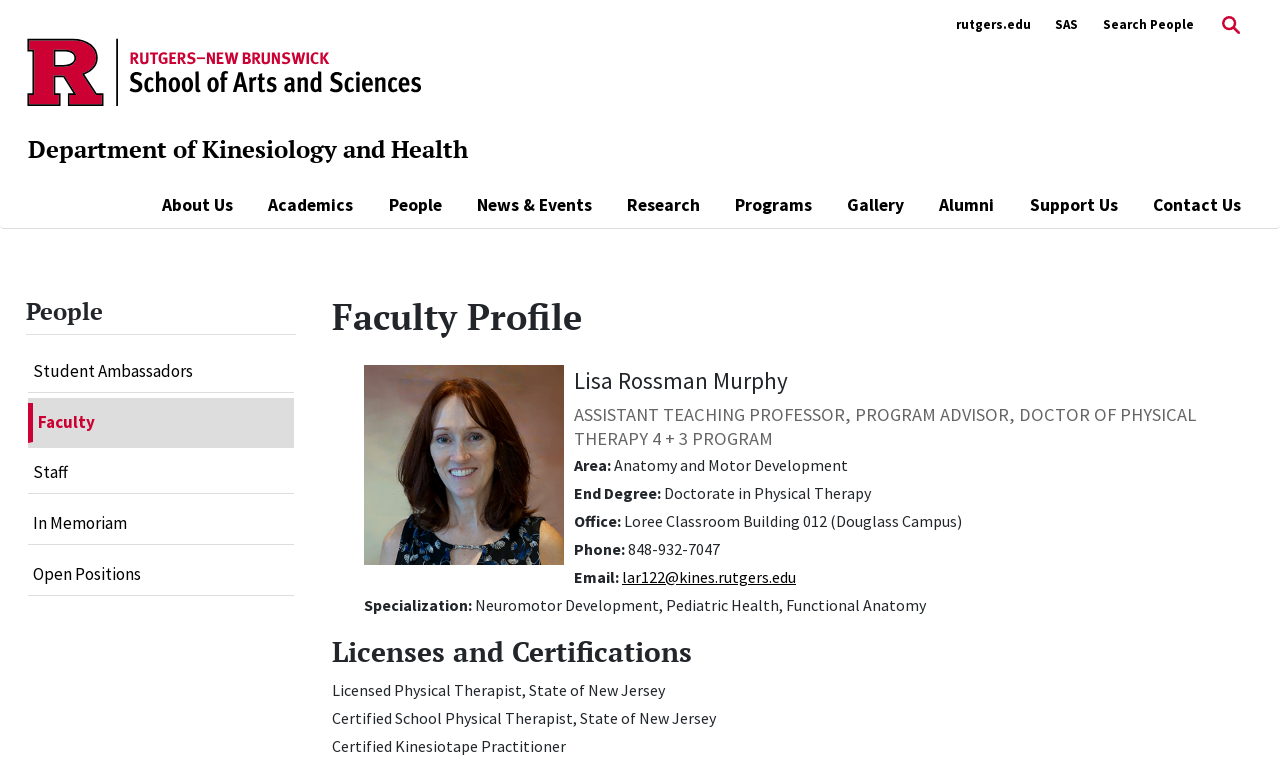From the element description: "Best Places to Buy Cryptocurrency", extract the bounding box coordinates of the UI element. The coordinates should be expressed as four float numbers between 0 and 1, in the order [left, top, right, bottom].

None